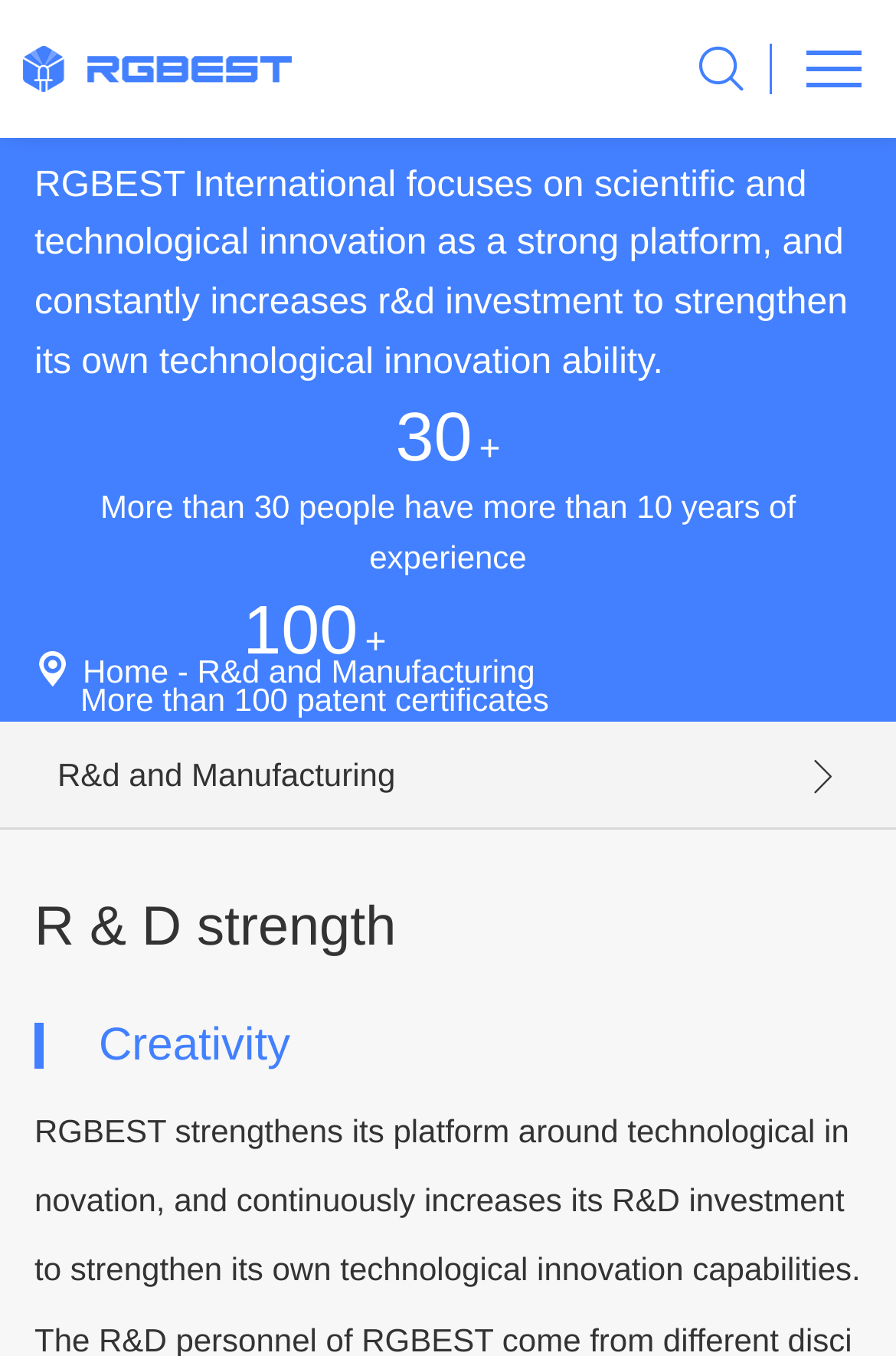What is the number of patent certificates?
Use the information from the screenshot to give a comprehensive response to the question.

I found the answer by looking at the text 'More than 100 patent certificates' which is located at the coordinates [0.09, 0.502, 0.613, 0.529] on the webpage.